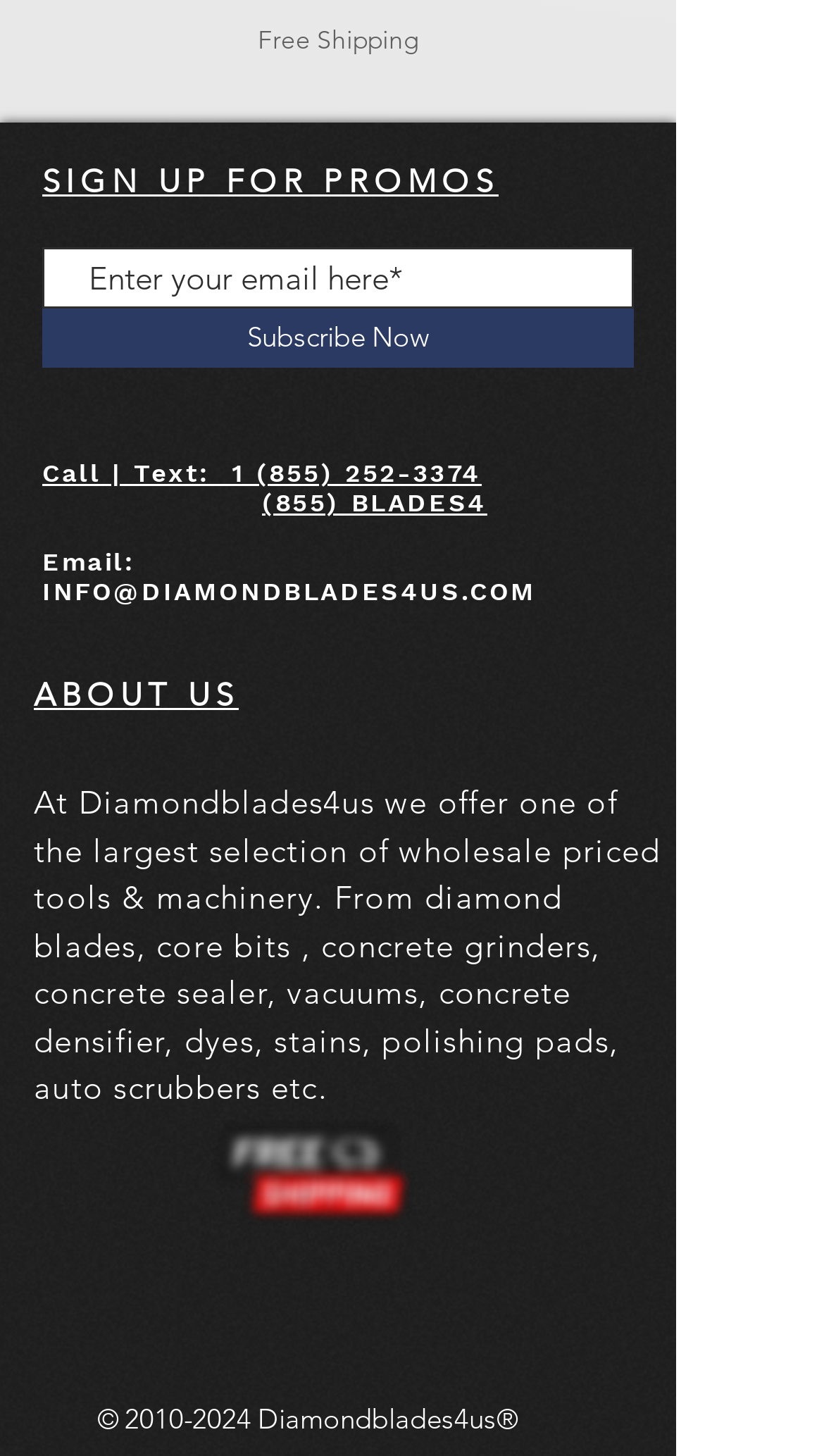Given the element description aria-label="Instagram", identify the bounding box coordinates for the UI element on the webpage screenshot. The format should be (top-left x, top-left y, bottom-right x, bottom-right y), with values between 0 and 1.

[0.205, 0.874, 0.305, 0.93]